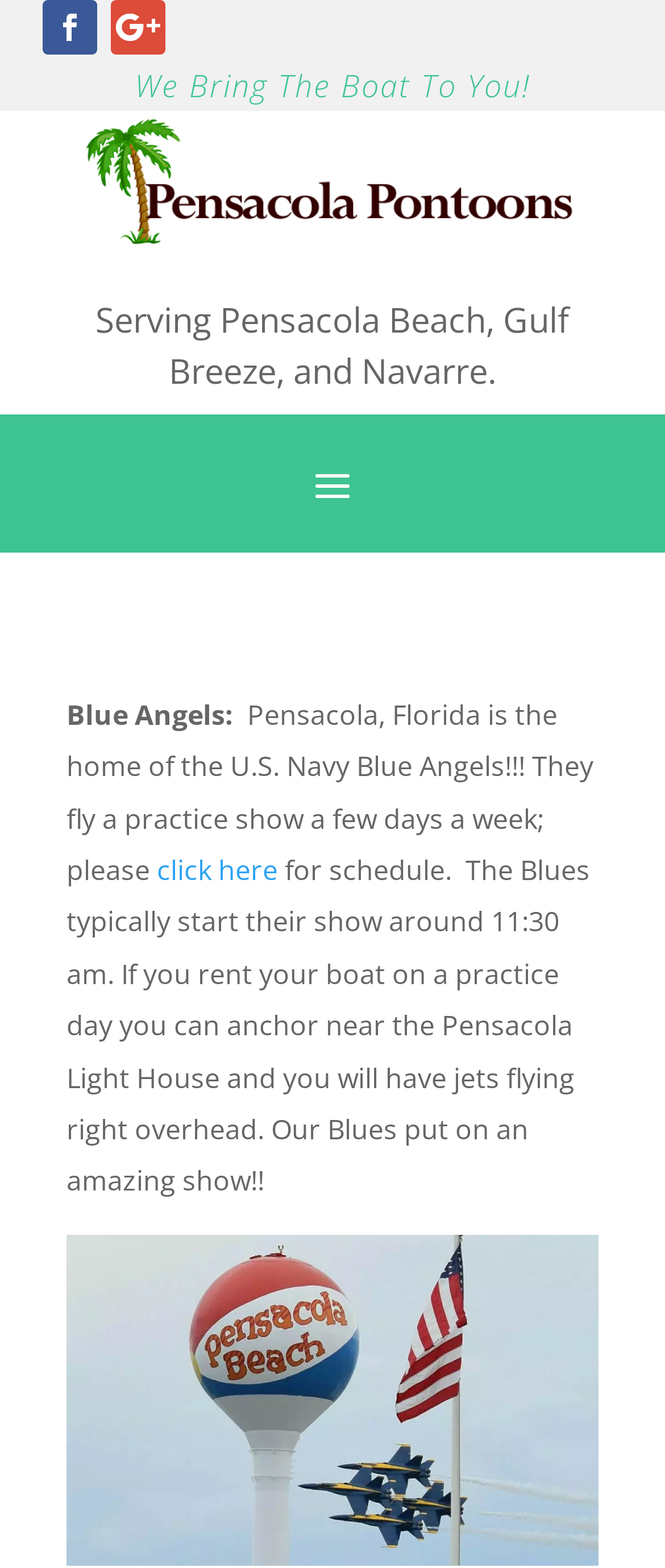What is the logo of Pensacola Pontoon?
Your answer should be a single word or phrase derived from the screenshot.

Pensacola Pontoon Logo File